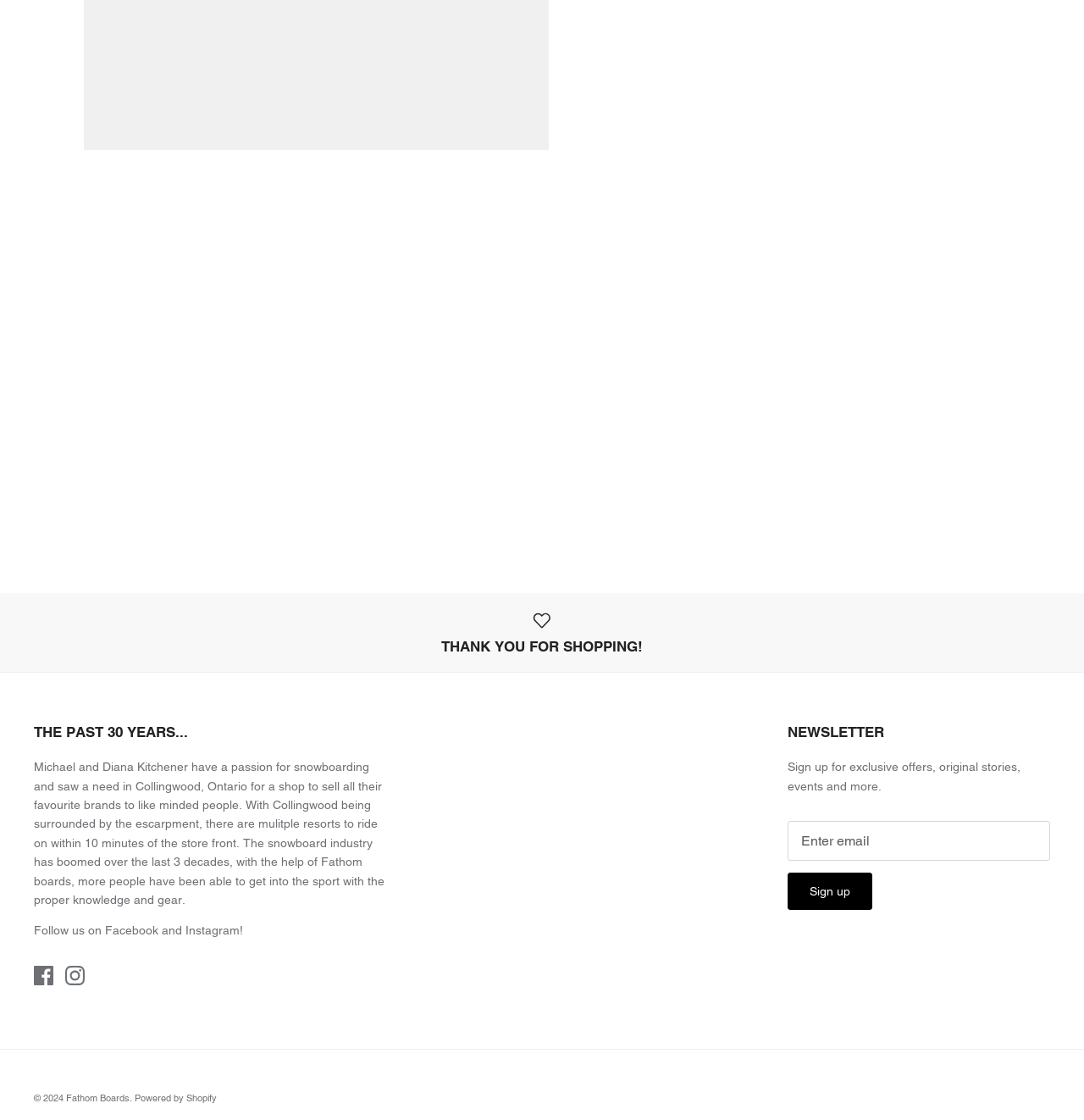Please mark the clickable region by giving the bounding box coordinates needed to complete this instruction: "Click on the 'Sign up' button".

[0.727, 0.779, 0.805, 0.812]